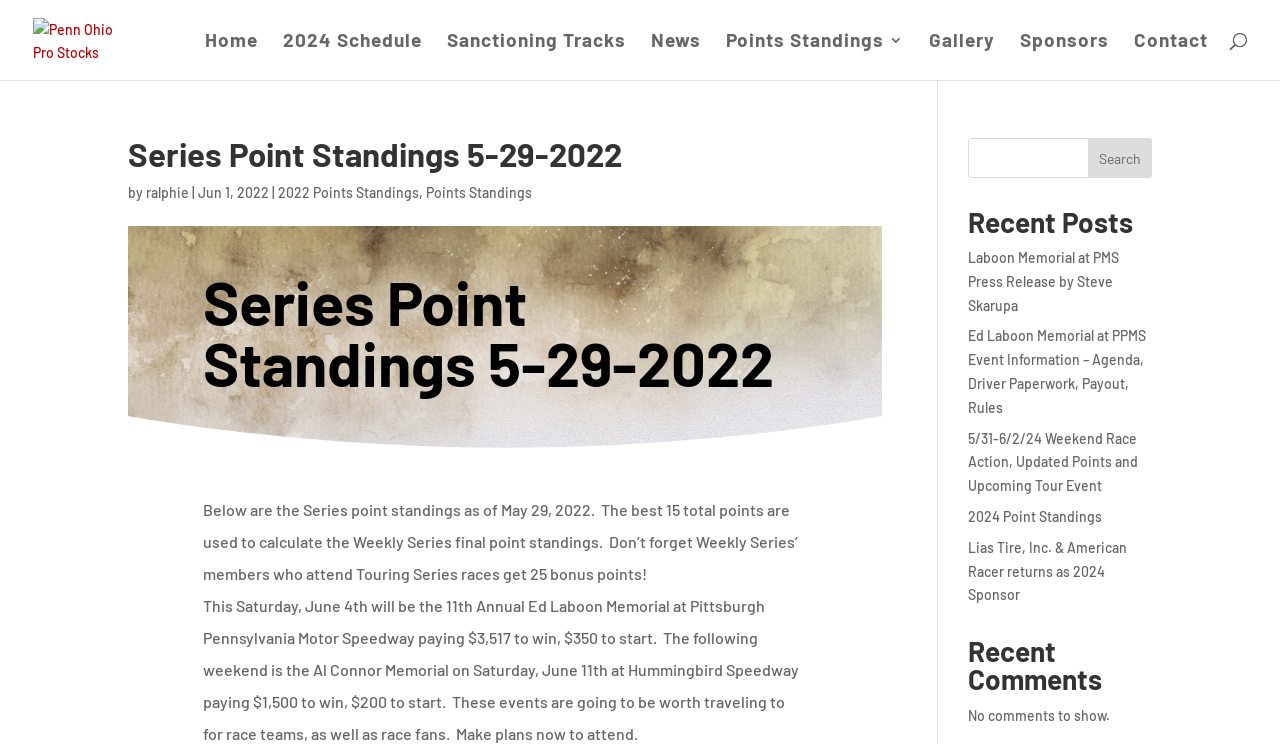Extract the main heading from the webpage content.

Series Point Standings 5-29-2022